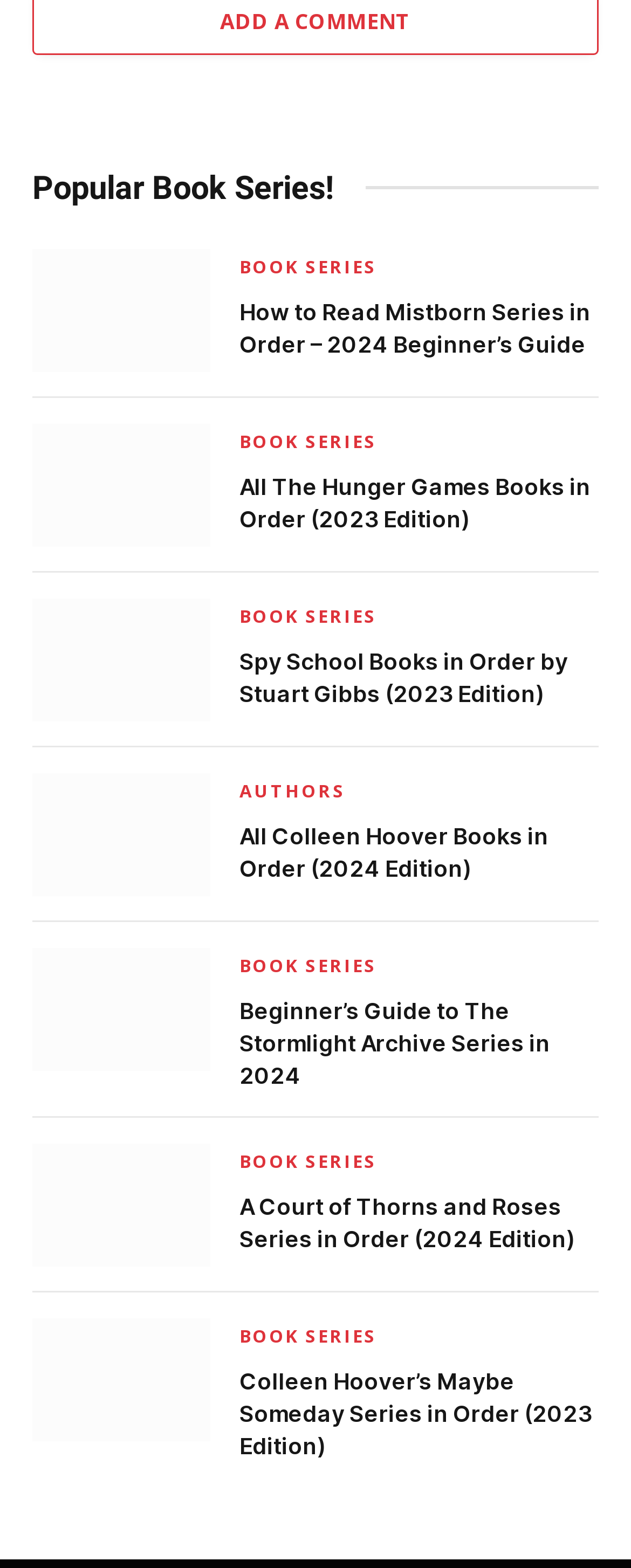Please locate the UI element described by "Book Series" and provide its bounding box coordinates.

[0.379, 0.607, 0.598, 0.624]